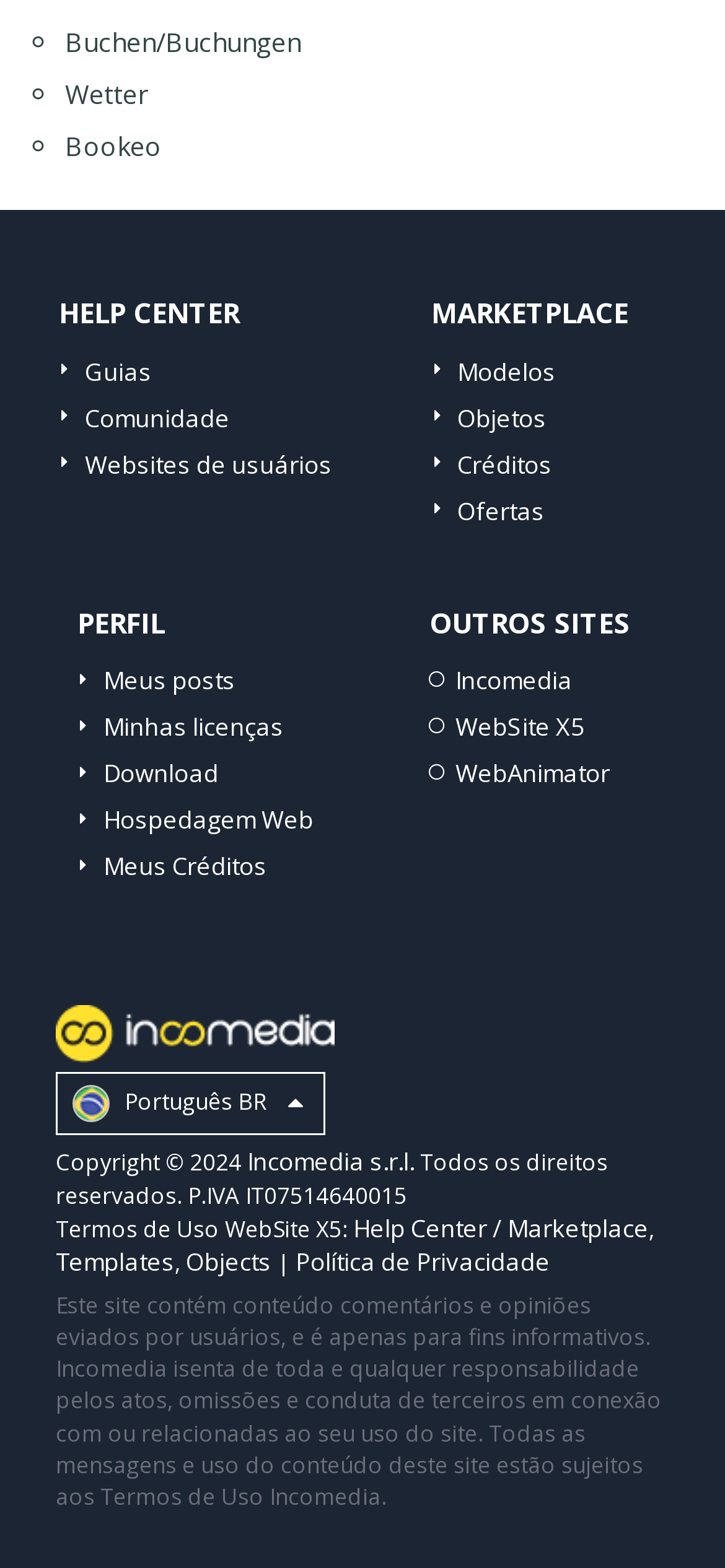Reply to the question with a single word or phrase:
What is the name of the help center?

HELP CENTER